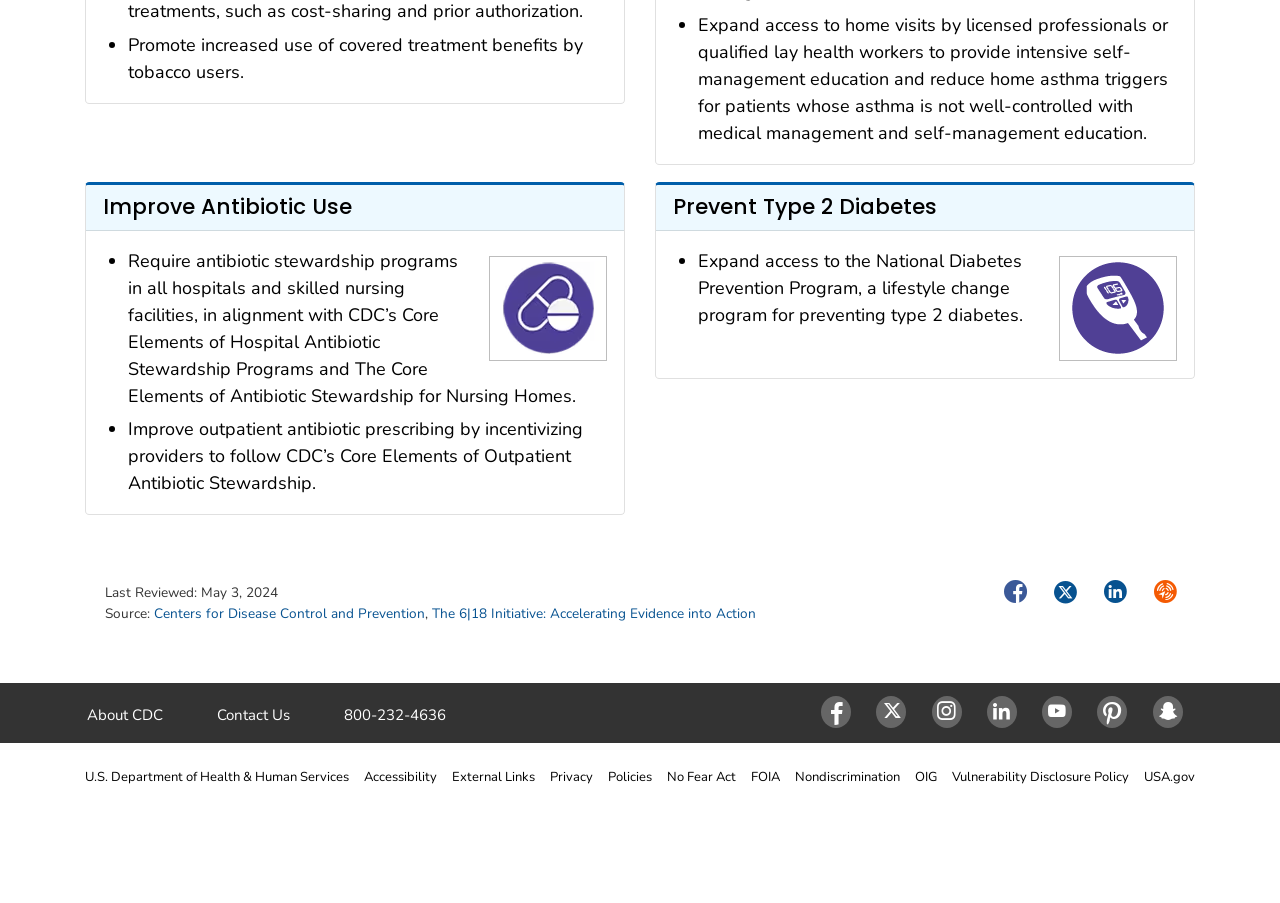Pinpoint the bounding box coordinates of the area that should be clicked to complete the following instruction: "View the 6|18 Initiative: Accelerating Evidence into Action". The coordinates must be given as four float numbers between 0 and 1, i.e., [left, top, right, bottom].

[0.338, 0.669, 0.591, 0.69]